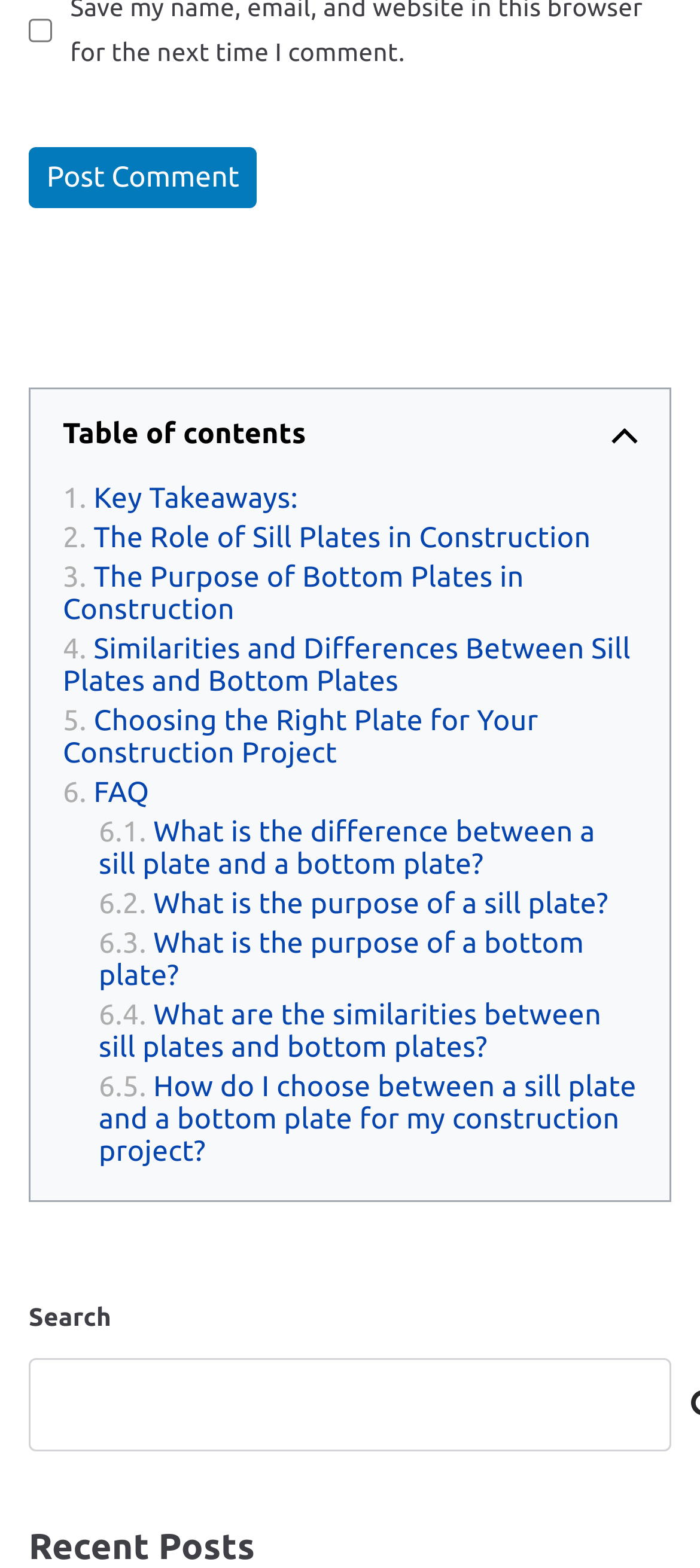Use a single word or phrase to answer the question: How many links are in the table of contents?

6